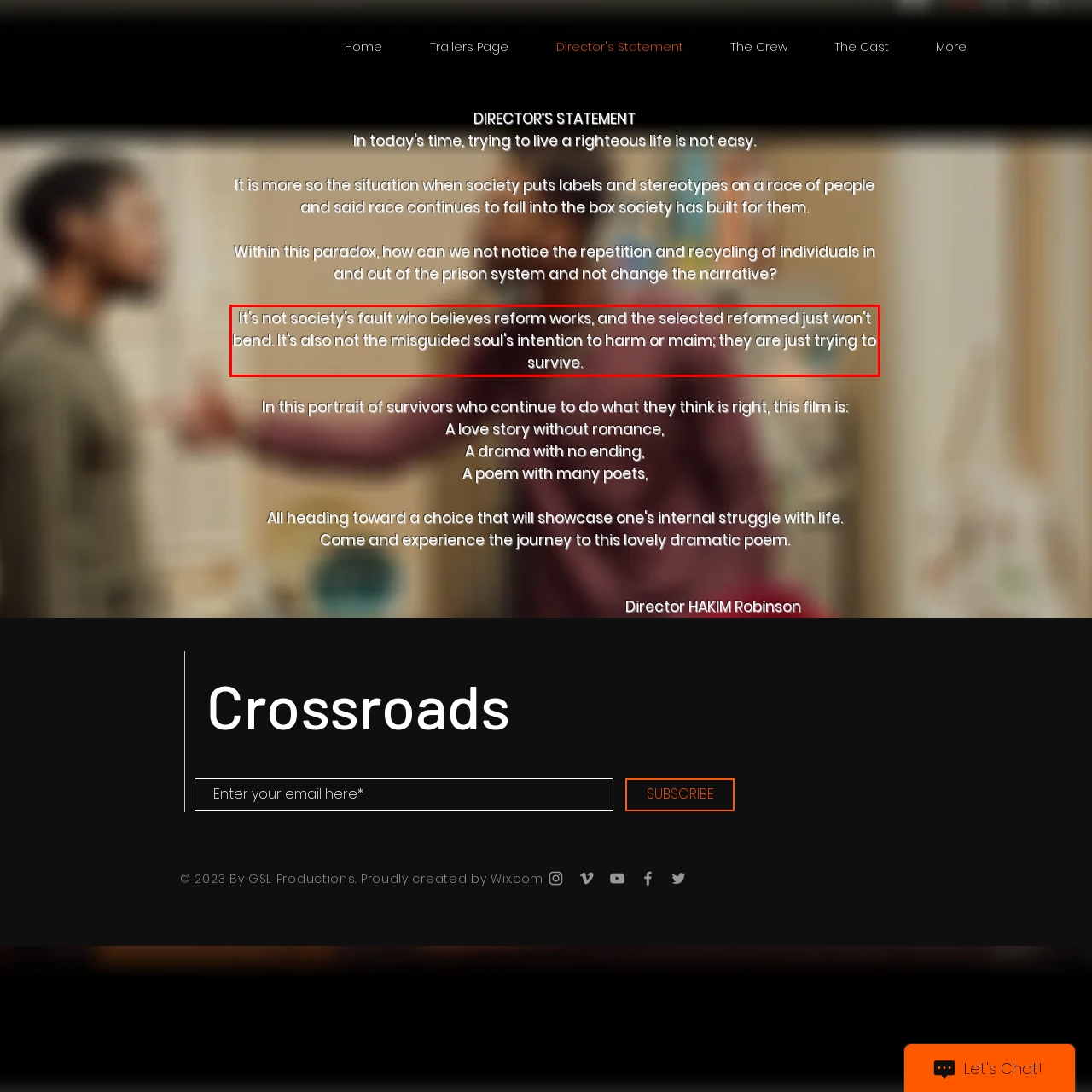Look at the webpage screenshot and recognize the text inside the red bounding box.

It's not society's fault who believes reform works, and the selected reformed just won't bend. It's also not the misguided soul's intention to harm or maim; they are just trying to survive.